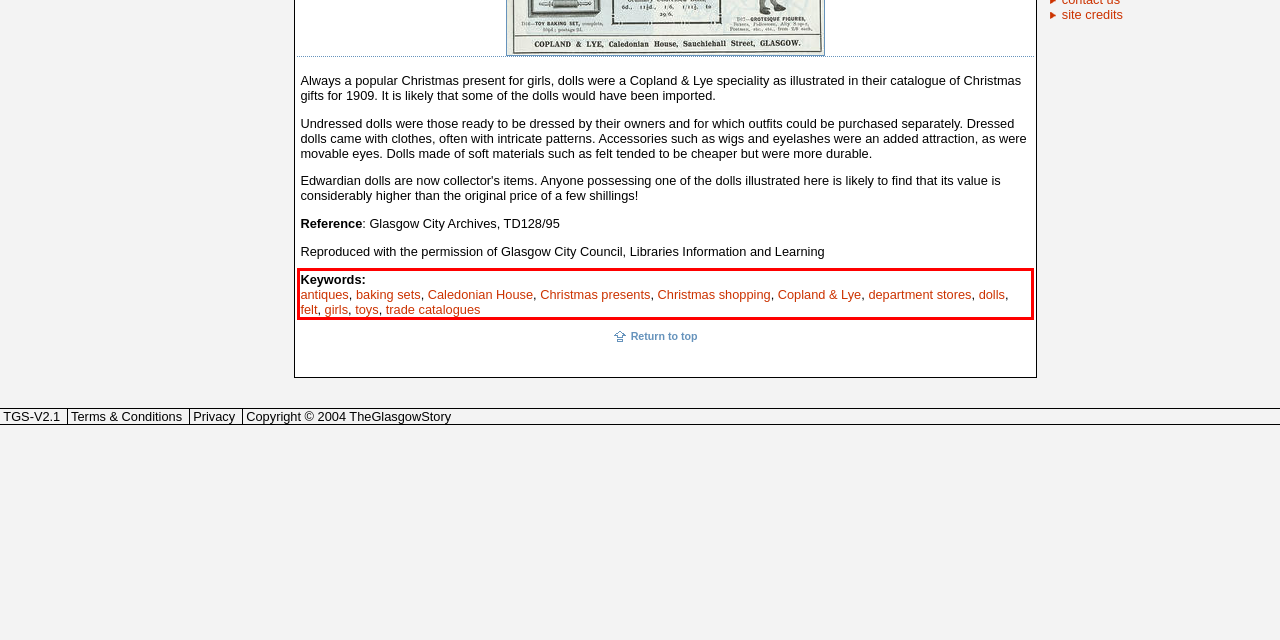You have a screenshot of a webpage with a UI element highlighted by a red bounding box. Use OCR to obtain the text within this highlighted area.

Keywords: antiques, baking sets, Caledonian House, Christmas presents, Christmas shopping, Copland & Lye, department stores, dolls, felt, girls, toys, trade catalogues